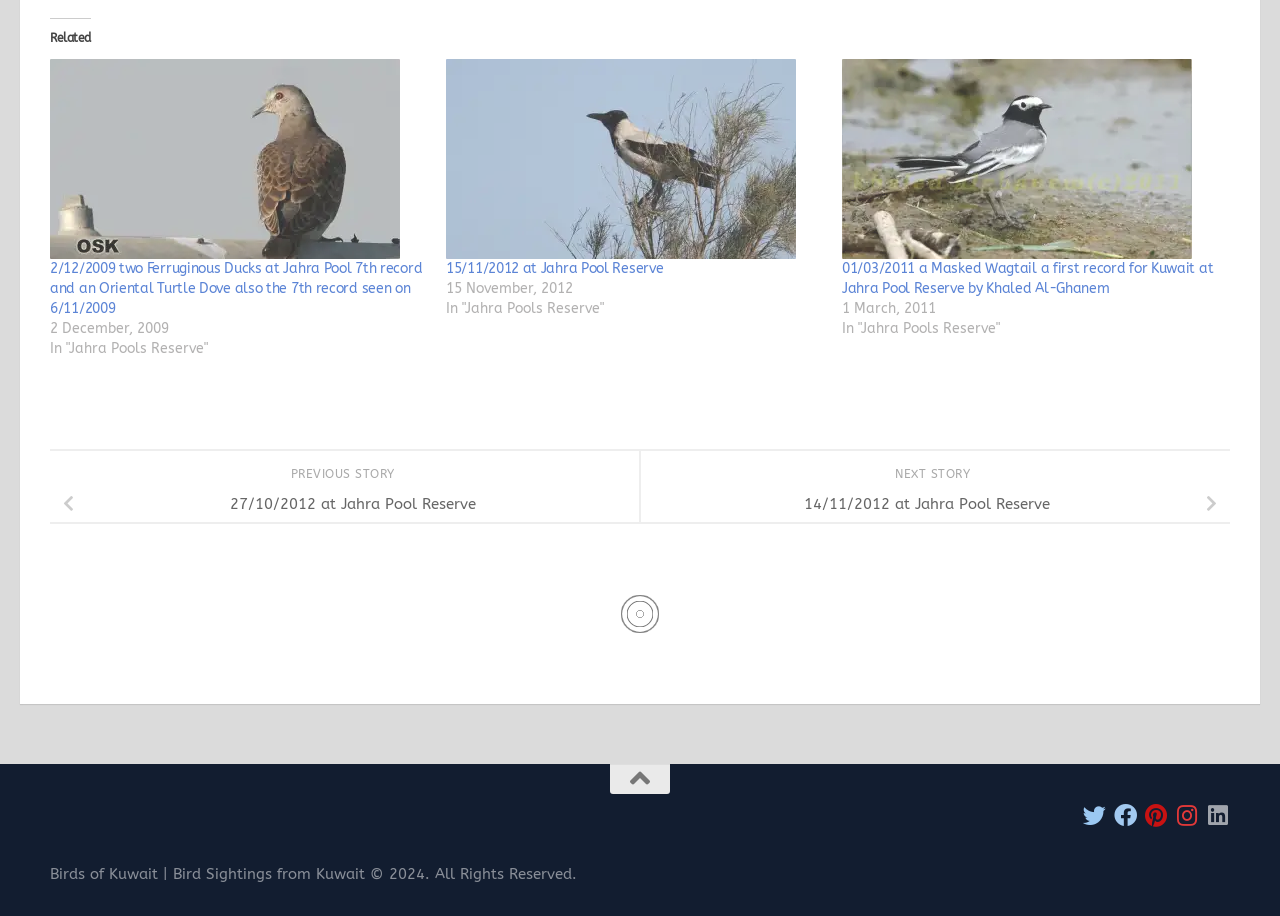Please determine the bounding box coordinates of the clickable area required to carry out the following instruction: "Read about 15/11/2012 at Jahra Pool Reserve". The coordinates must be four float numbers between 0 and 1, represented as [left, top, right, bottom].

[0.348, 0.284, 0.518, 0.302]